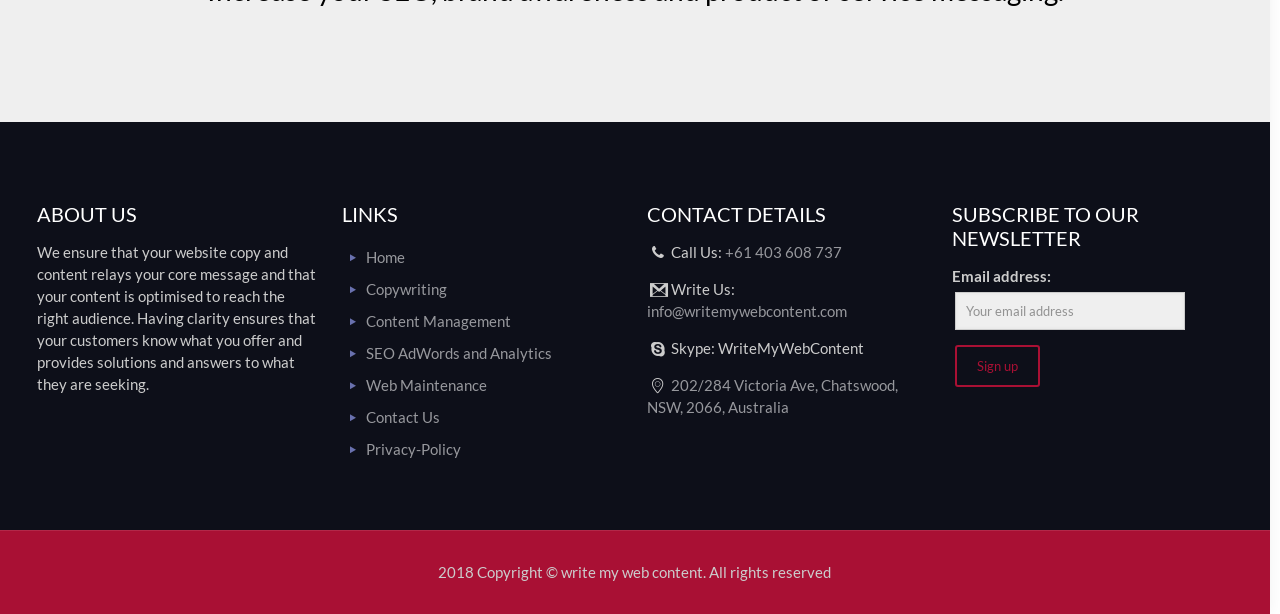Determine the bounding box coordinates of the clickable region to follow the instruction: "Go to Copywriting".

[0.286, 0.456, 0.349, 0.485]